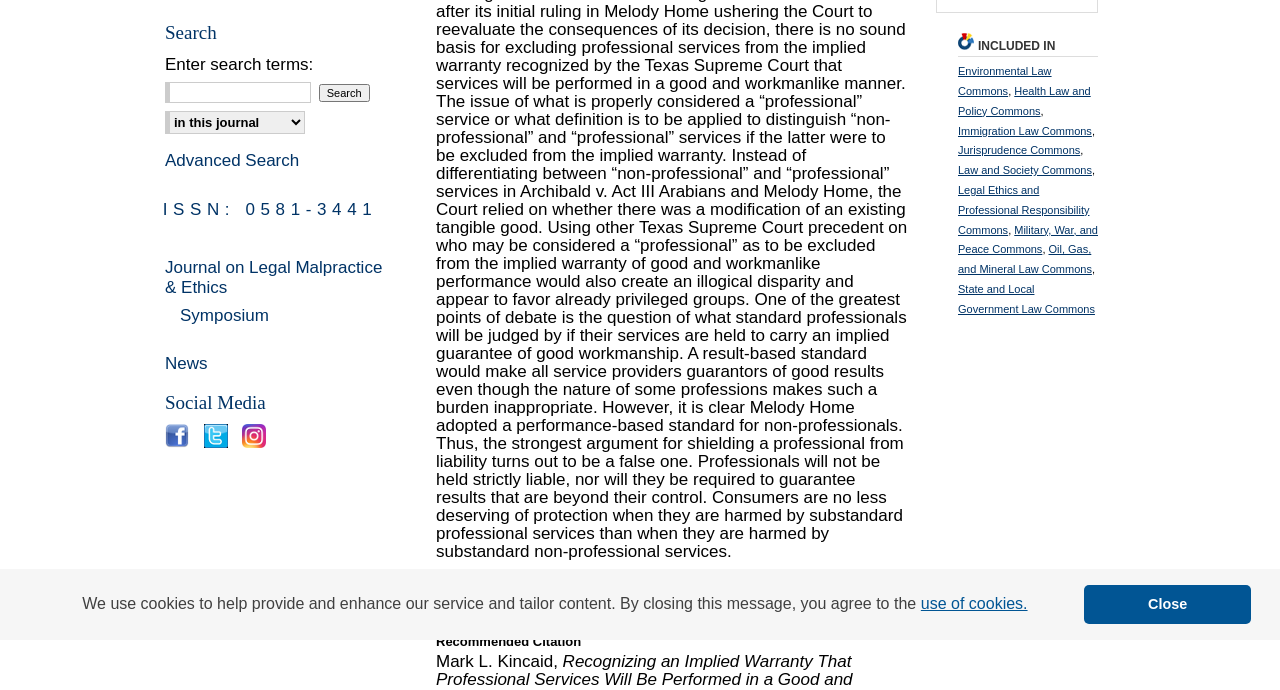Provide the bounding box coordinates of the HTML element described by the text: "Environmental Law Commons". The coordinates should be in the format [left, top, right, bottom] with values between 0 and 1.

[0.748, 0.095, 0.822, 0.141]